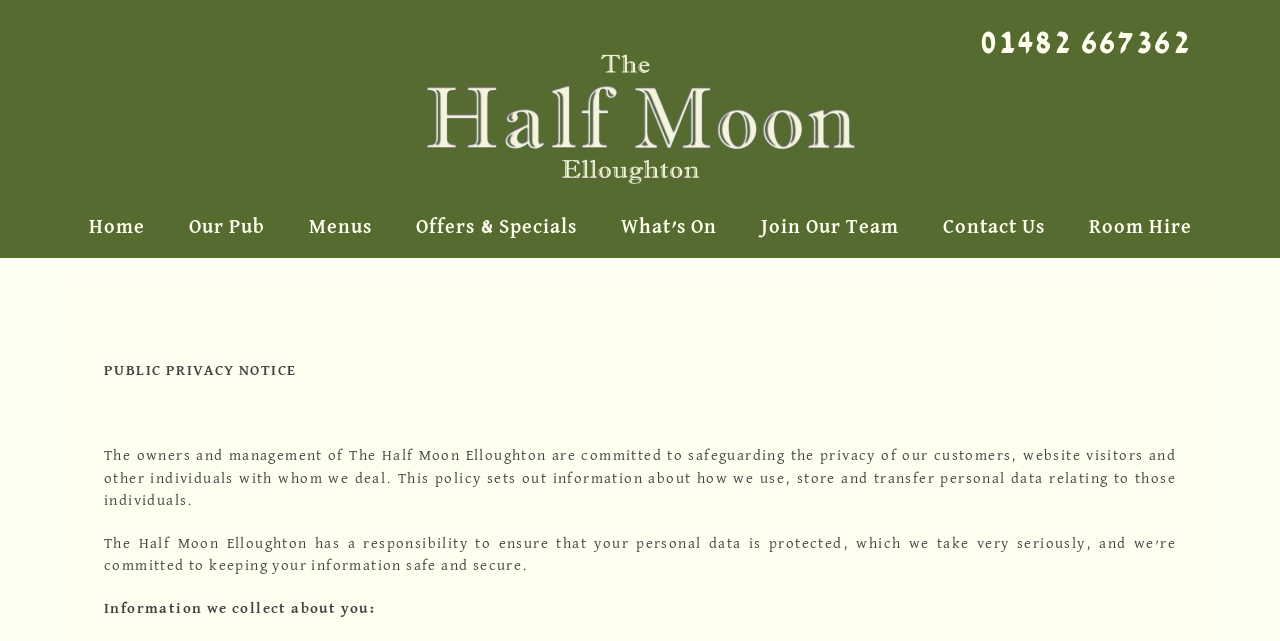Please identify the bounding box coordinates for the region that you need to click to follow this instruction: "Go to Home page".

None